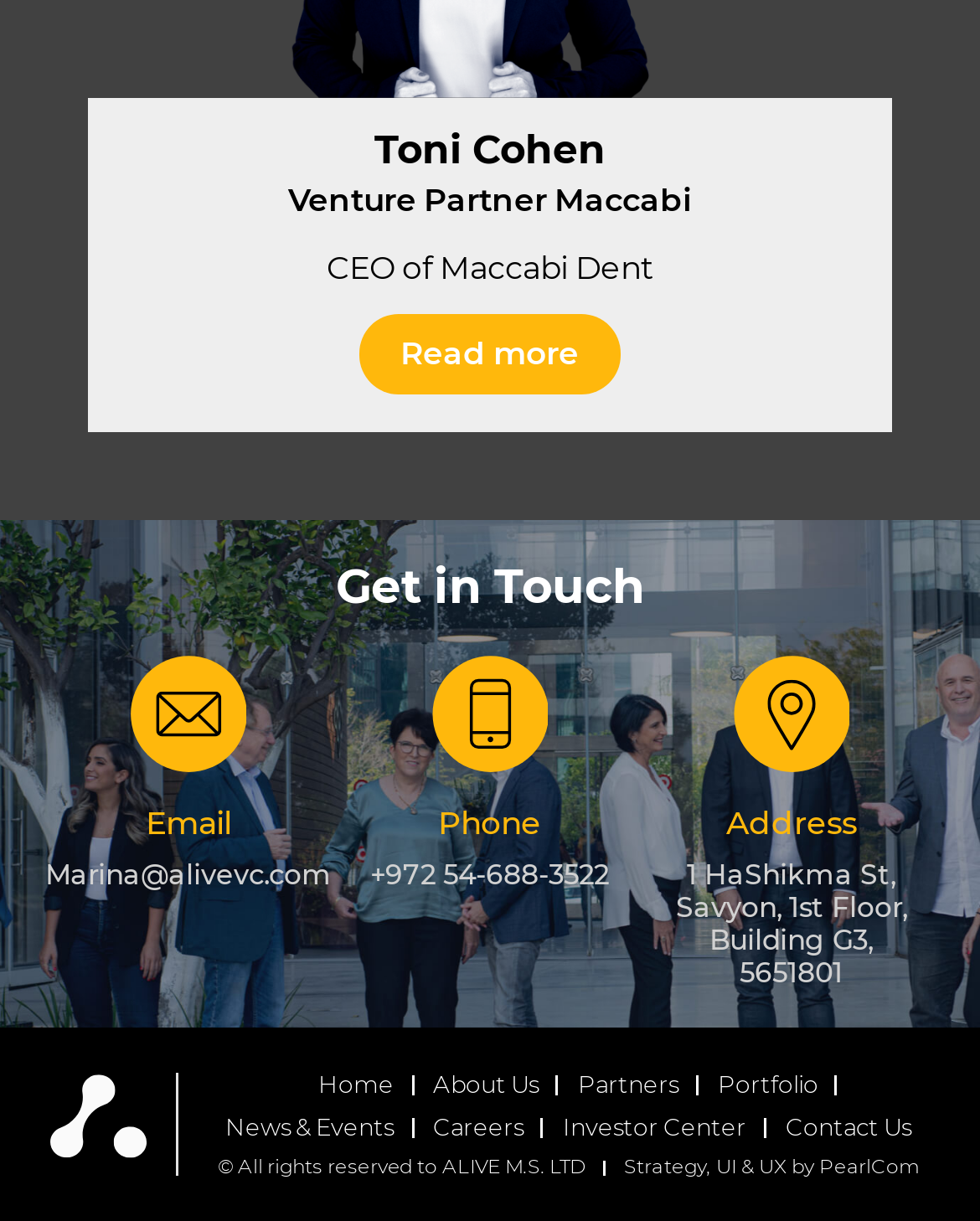Locate the bounding box coordinates of the area that needs to be clicked to fulfill the following instruction: "View the address". The coordinates should be in the format of four float numbers between 0 and 1, namely [left, top, right, bottom].

[0.684, 0.703, 0.931, 0.81]